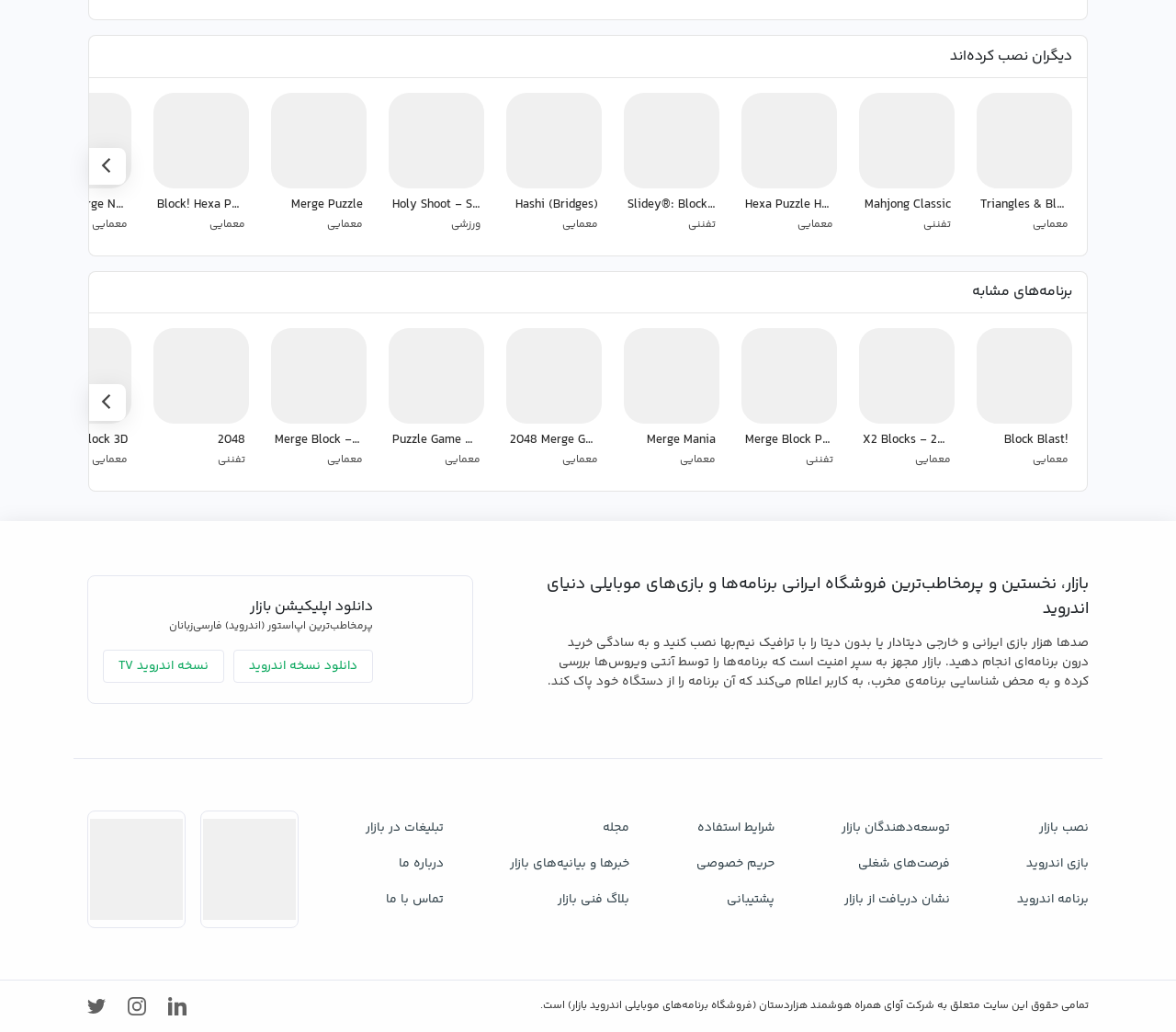What is the name of the app store?
Using the image as a reference, answer with just one word or a short phrase.

بازار